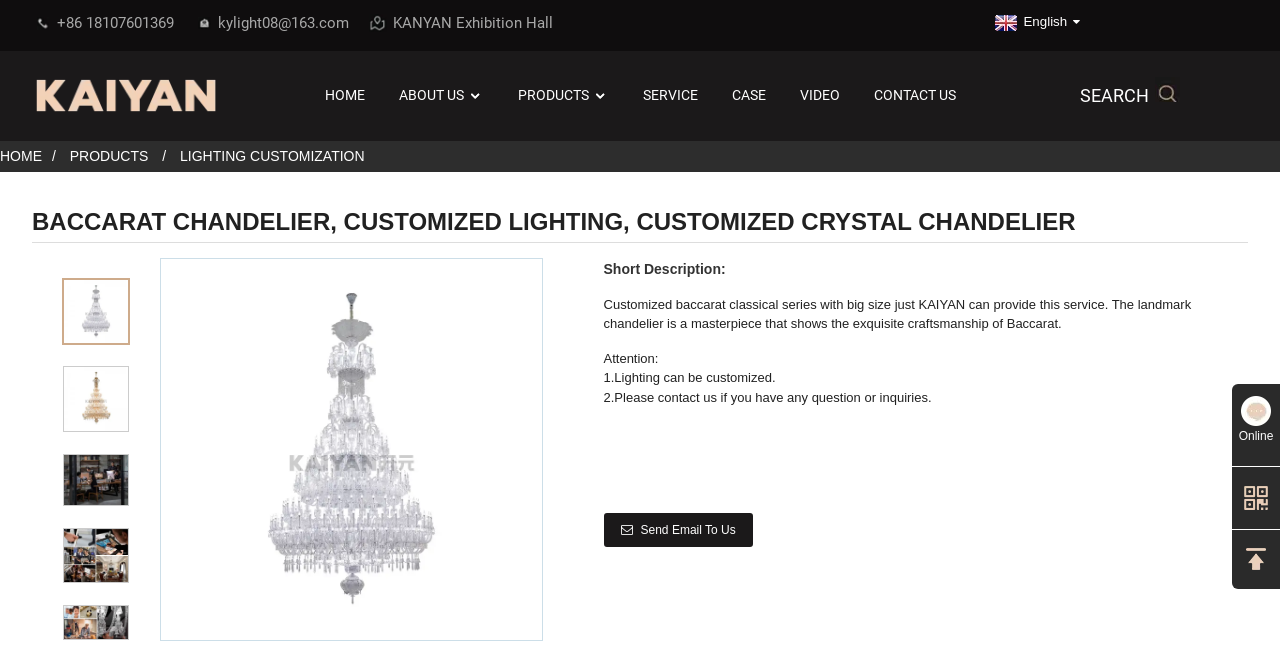Locate the bounding box coordinates of the area that needs to be clicked to fulfill the following instruction: "Support our cause". The coordinates should be in the format of four float numbers between 0 and 1, namely [left, top, right, bottom].

None